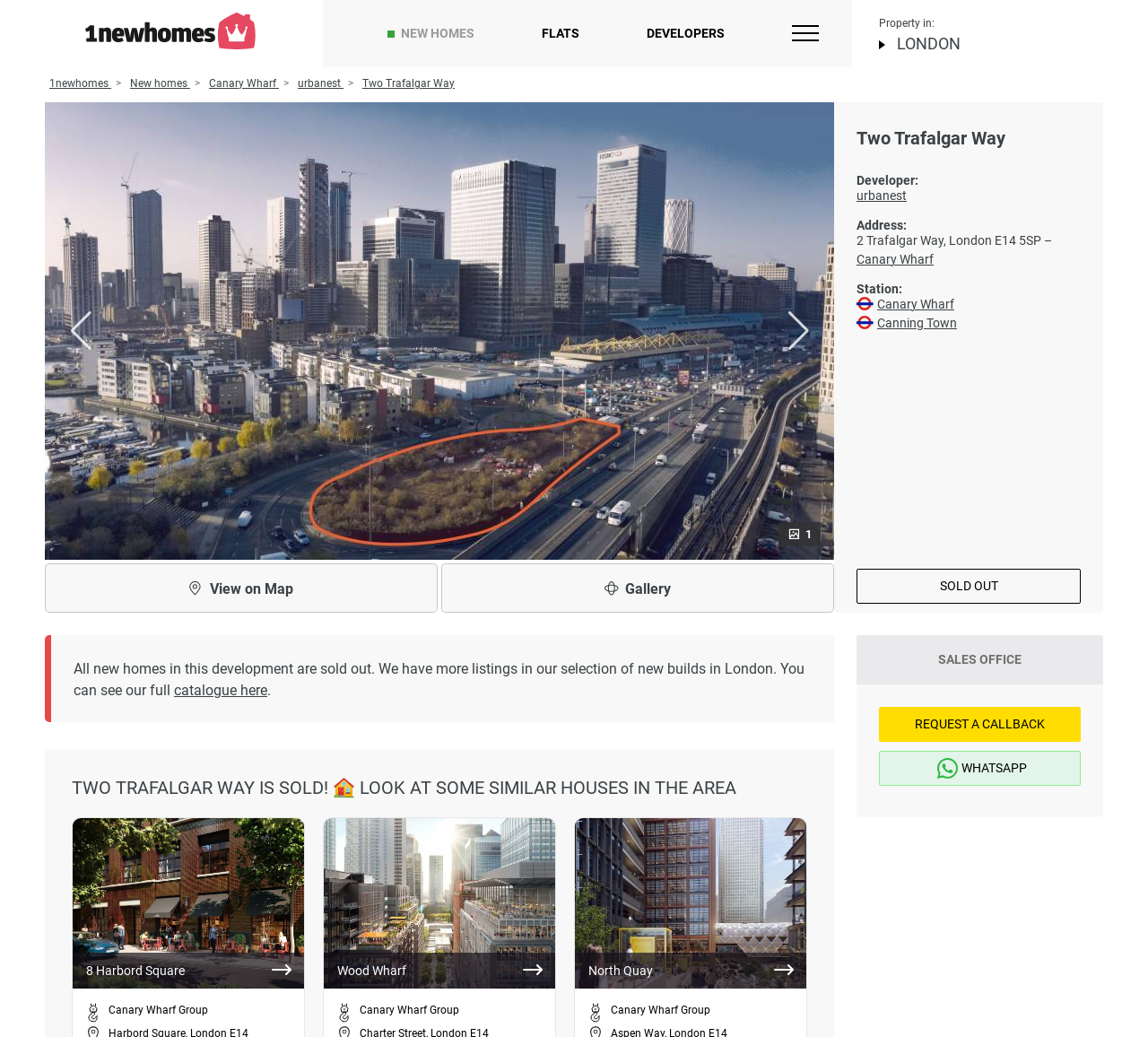Please indicate the bounding box coordinates for the clickable area to complete the following task: "View Gallery". The coordinates should be specified as four float numbers between 0 and 1, i.e., [left, top, right, bottom].

[0.039, 0.527, 0.727, 0.543]